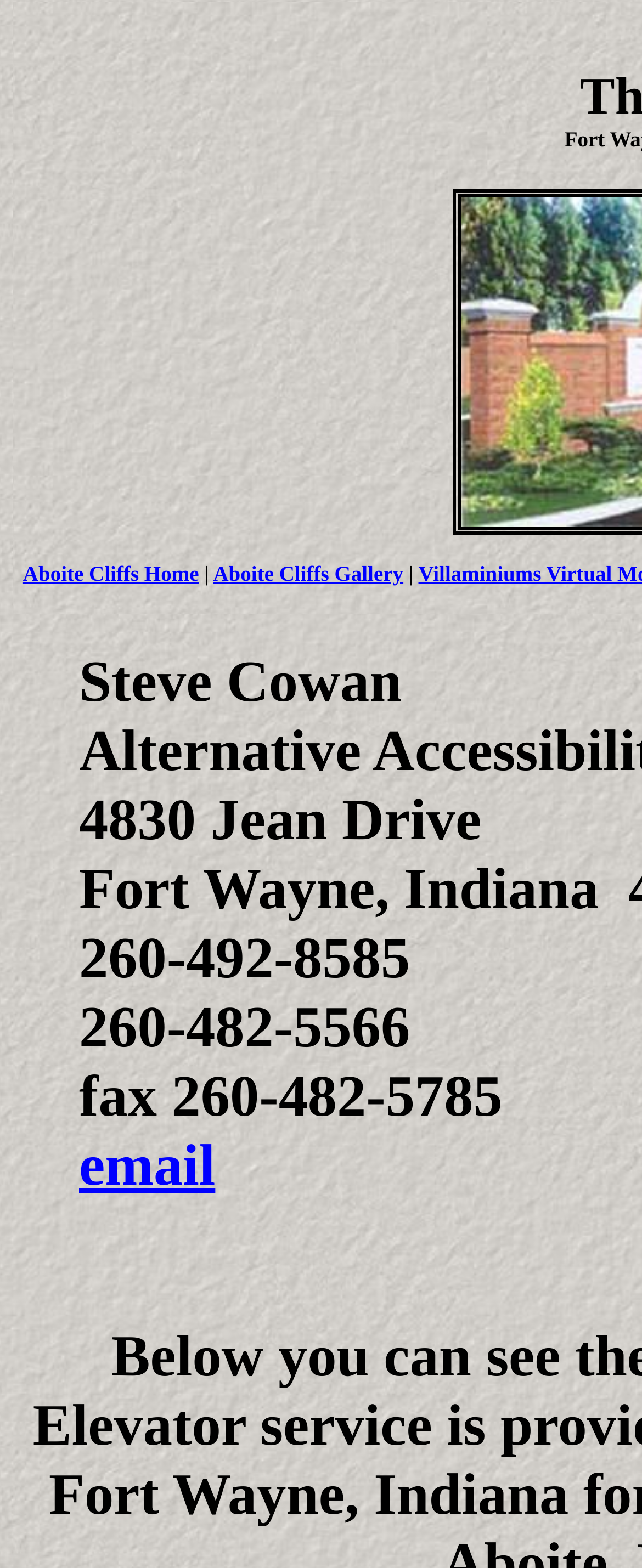Please find the bounding box for the following UI element description. Provide the coordinates in (top-left x, top-left y, bottom-right x, bottom-right y) format, with values between 0 and 1: Aboite Cliffs Gallery

[0.332, 0.358, 0.628, 0.373]